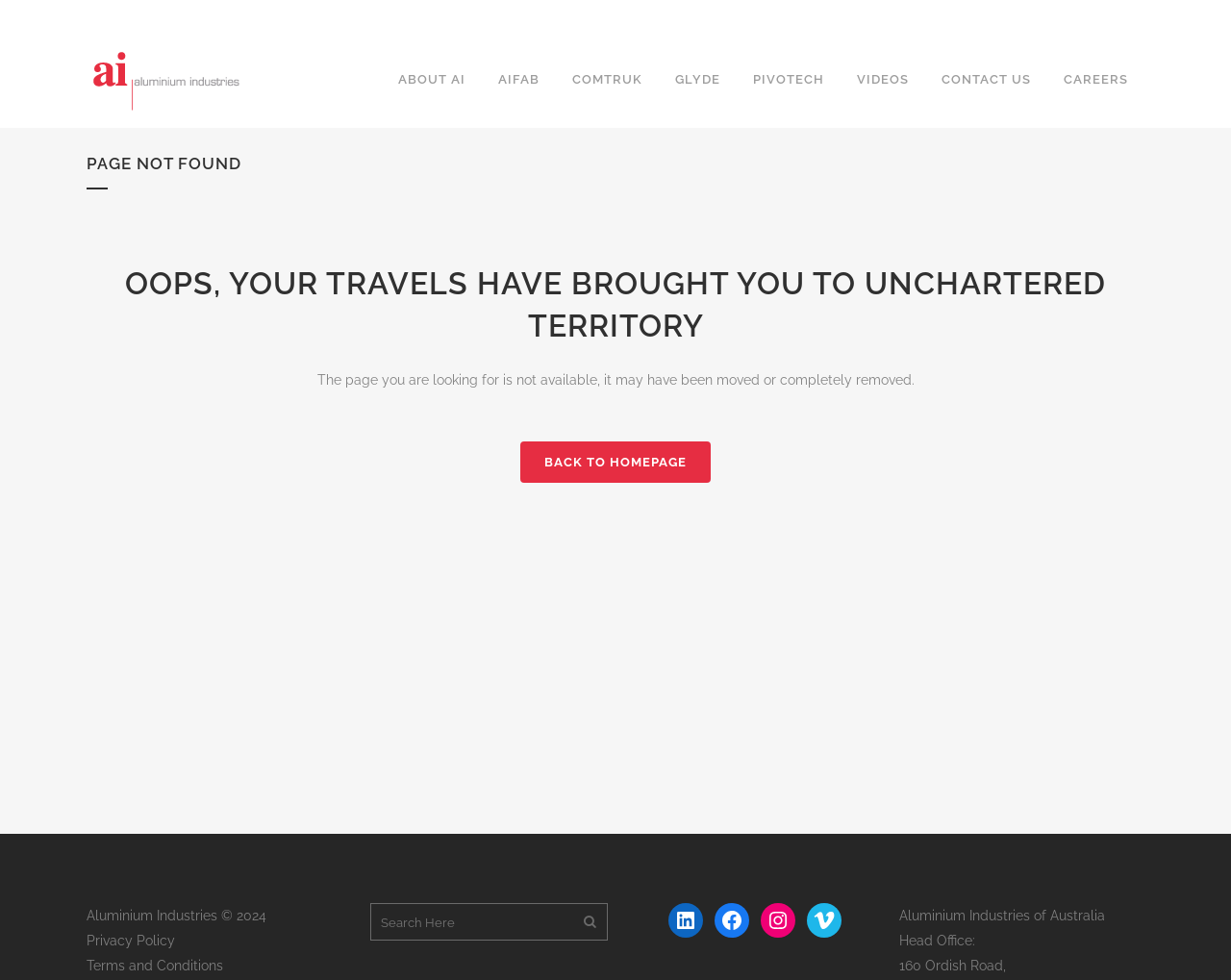How many social media links are present?
Answer with a single word or short phrase according to what you see in the image.

4